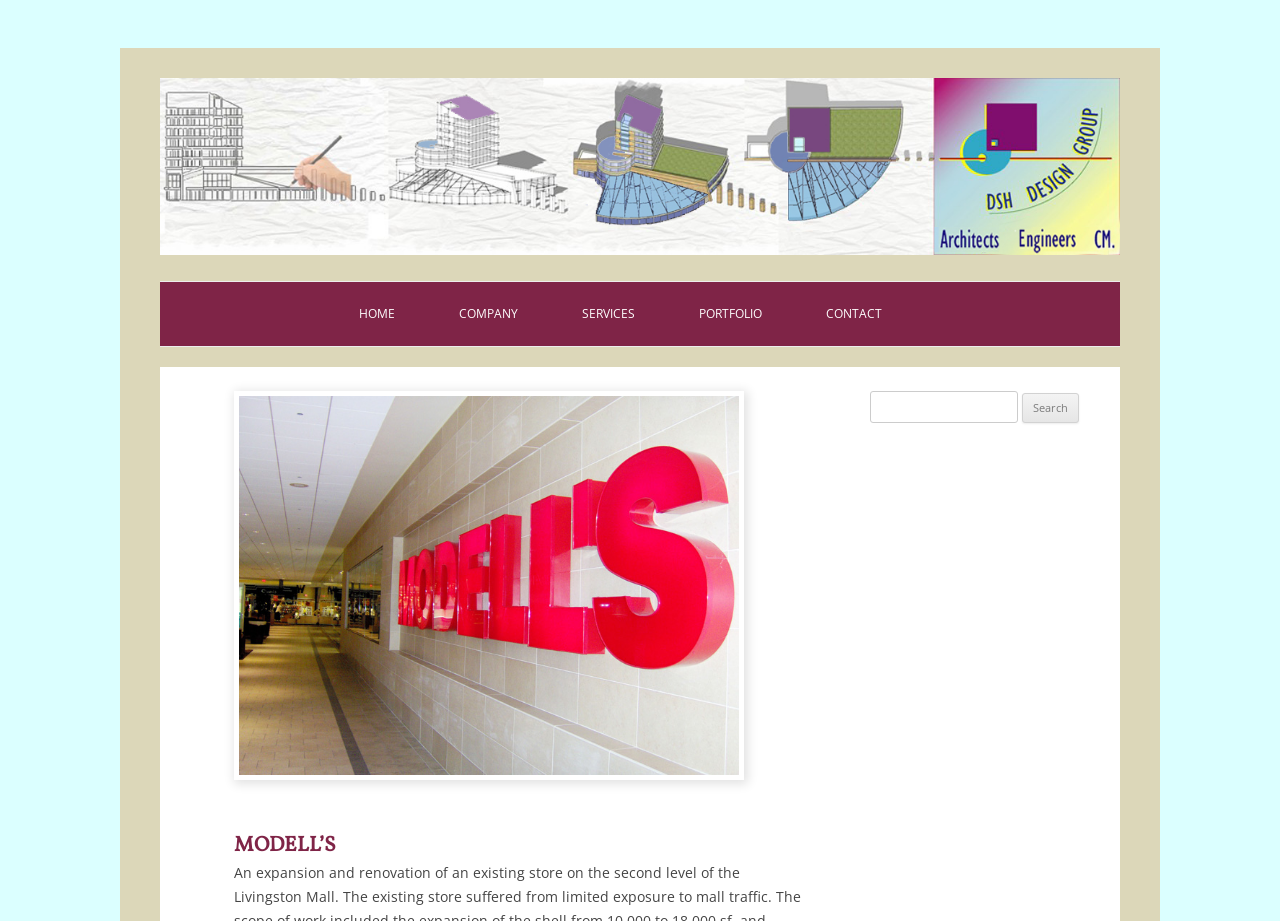Use a single word or phrase to answer the question: Is the search bar required?

No